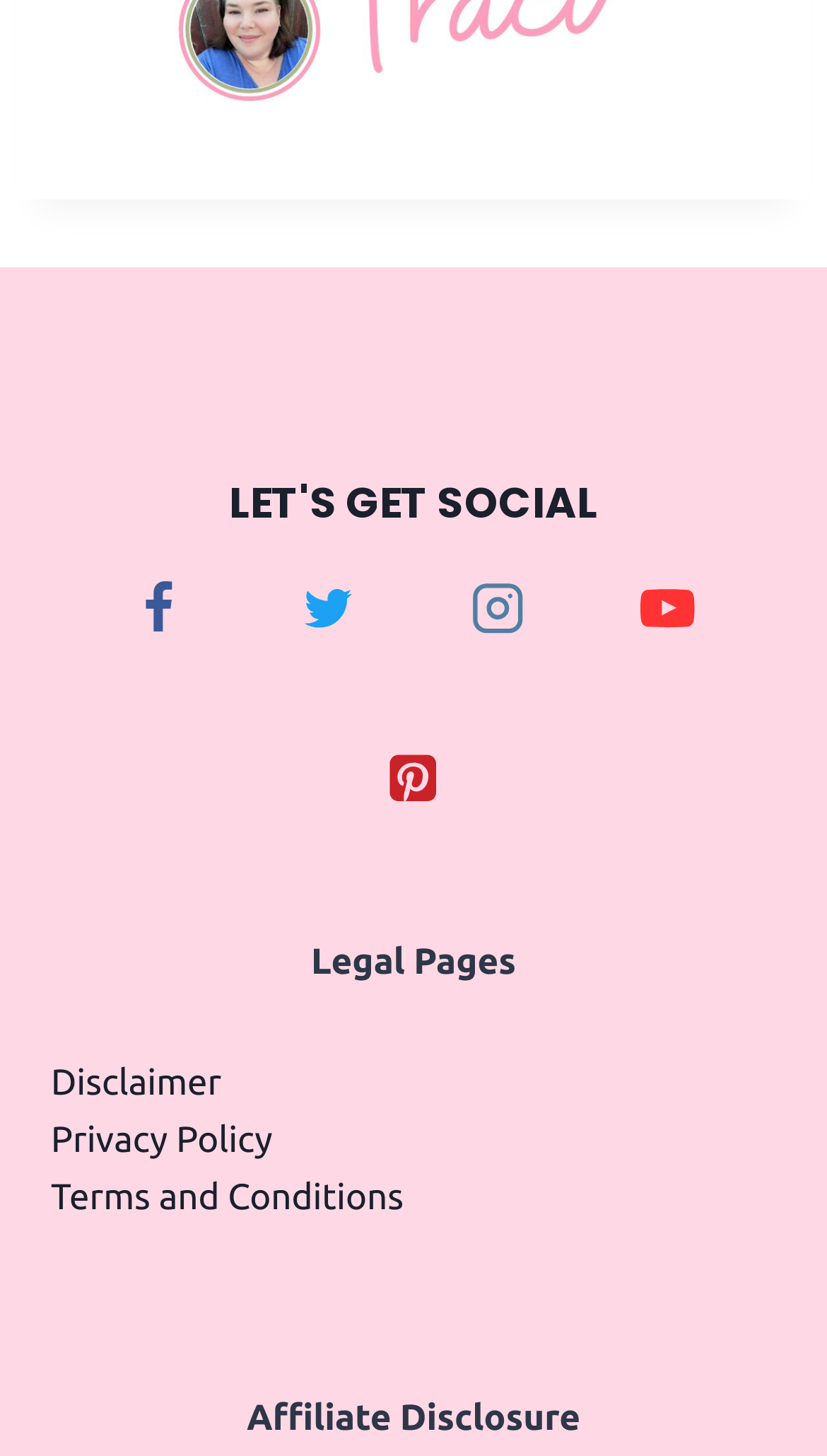What is the position of the Pinterest link?
From the screenshot, provide a brief answer in one word or phrase.

Below Facebook and Twitter